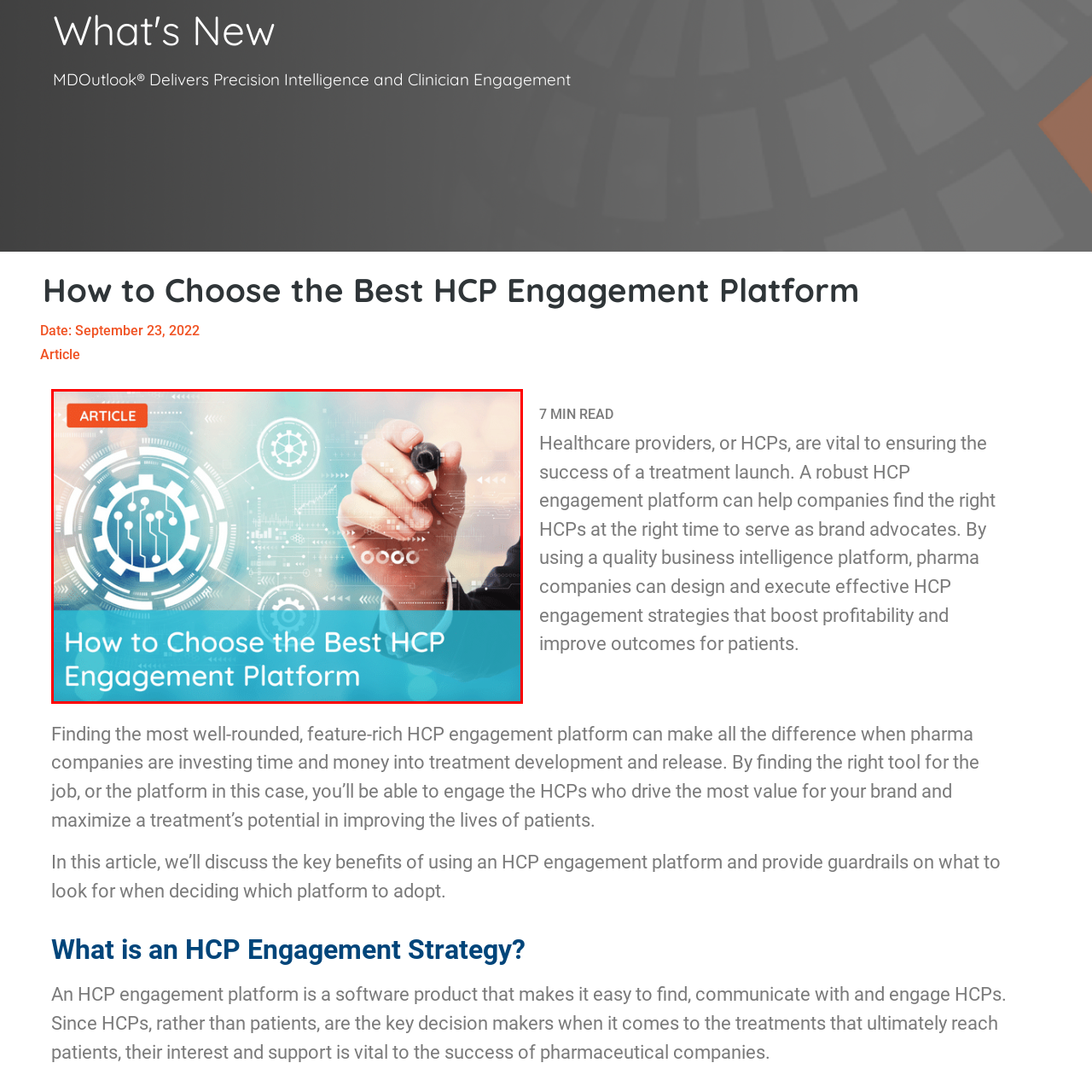Describe extensively the visual content inside the red marked area.

The image serves as a visual introduction to the article titled "How to Choose the Best HCP Engagement Platform." It features a professional hand poised to write or highlight important information, symbolizing engagement and interaction. Behind the hand, there are abstract digital elements, including gears and circuits, representing technology and innovation in healthcare. The title is prominently displayed at the bottom in bold white text against a contrasting blue background, making it clear that the focus is on selecting the ideal platform for engaging healthcare professionals (HCPs). An orange label at the top left indicates that this is an "ARTICLE," drawing attention to its informative nature. Overall, the image encapsulates themes of professionalism, technology, and strategic engagement in the healthcare sector.